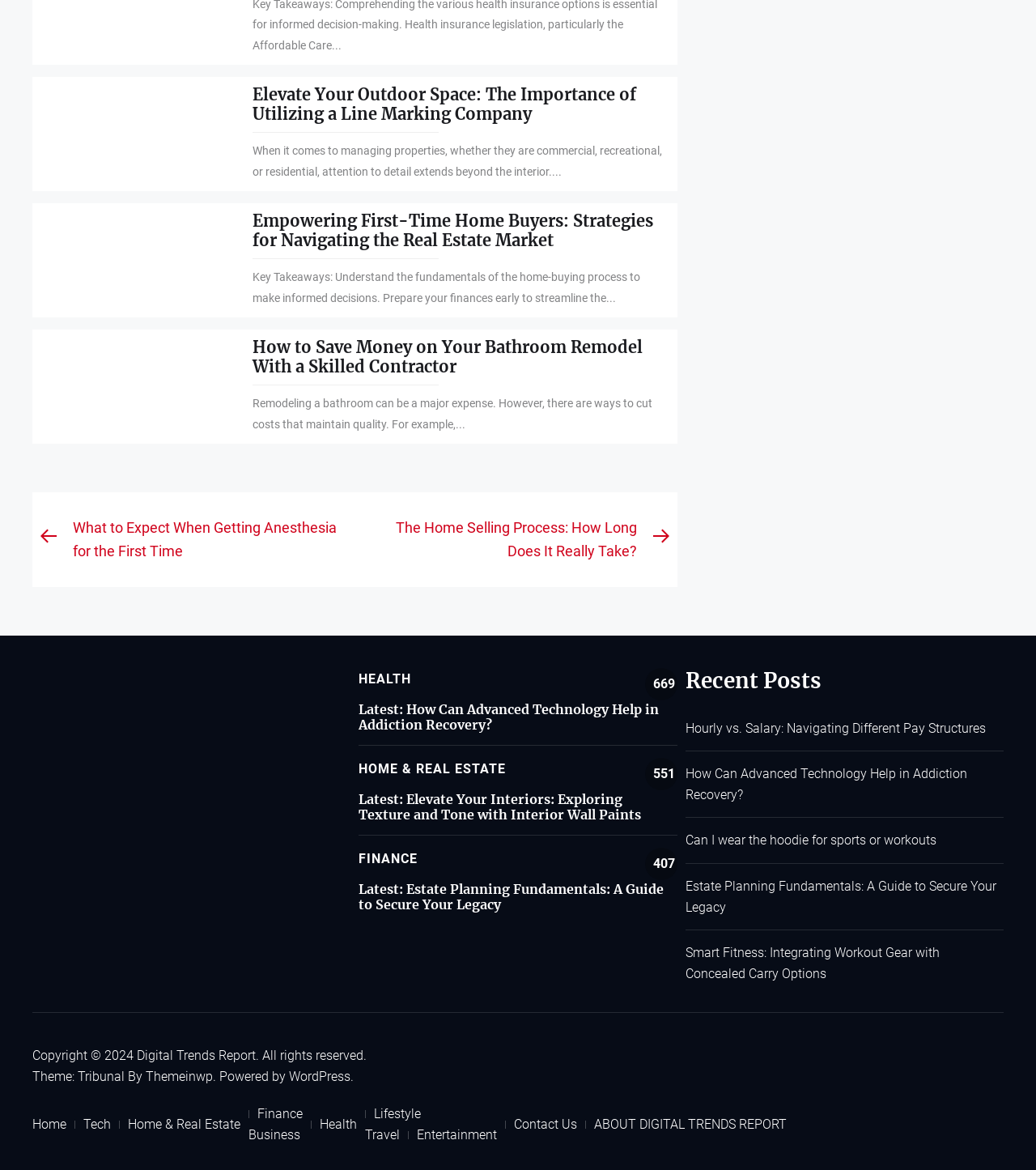What is the theme of the webpage?
Answer with a single word or phrase, using the screenshot for reference.

Tribunal